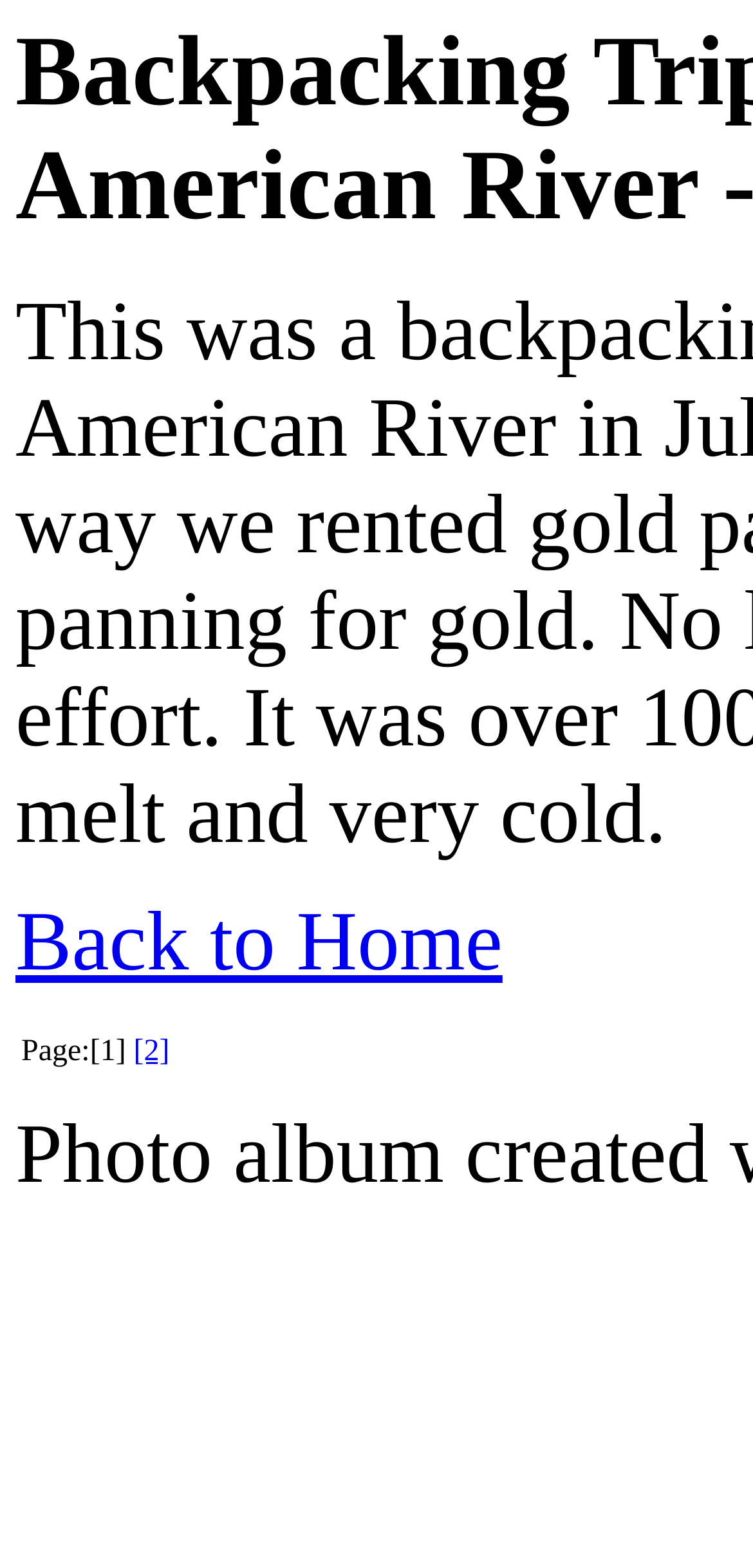Identify the bounding box for the UI element described as: "Back to Home". Ensure the coordinates are four float numbers between 0 and 1, formatted as [left, top, right, bottom].

[0.021, 0.572, 0.667, 0.631]